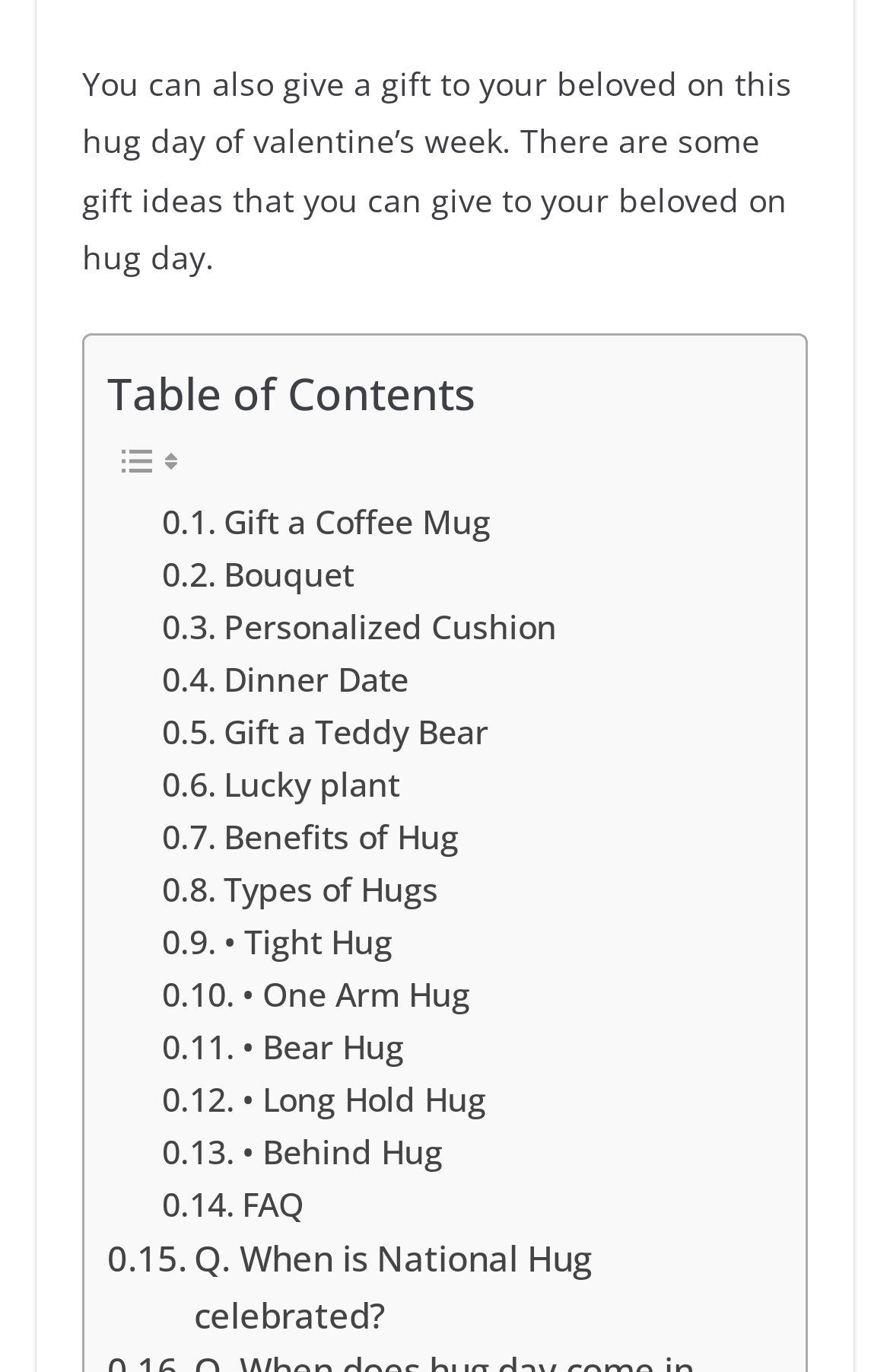What is the topic related to the benefits mentioned?
Please answer the question with as much detail as possible using the screenshot.

The webpage mentions 'Benefits of Hug' which indicates that the topic related to the benefits mentioned is Hug.